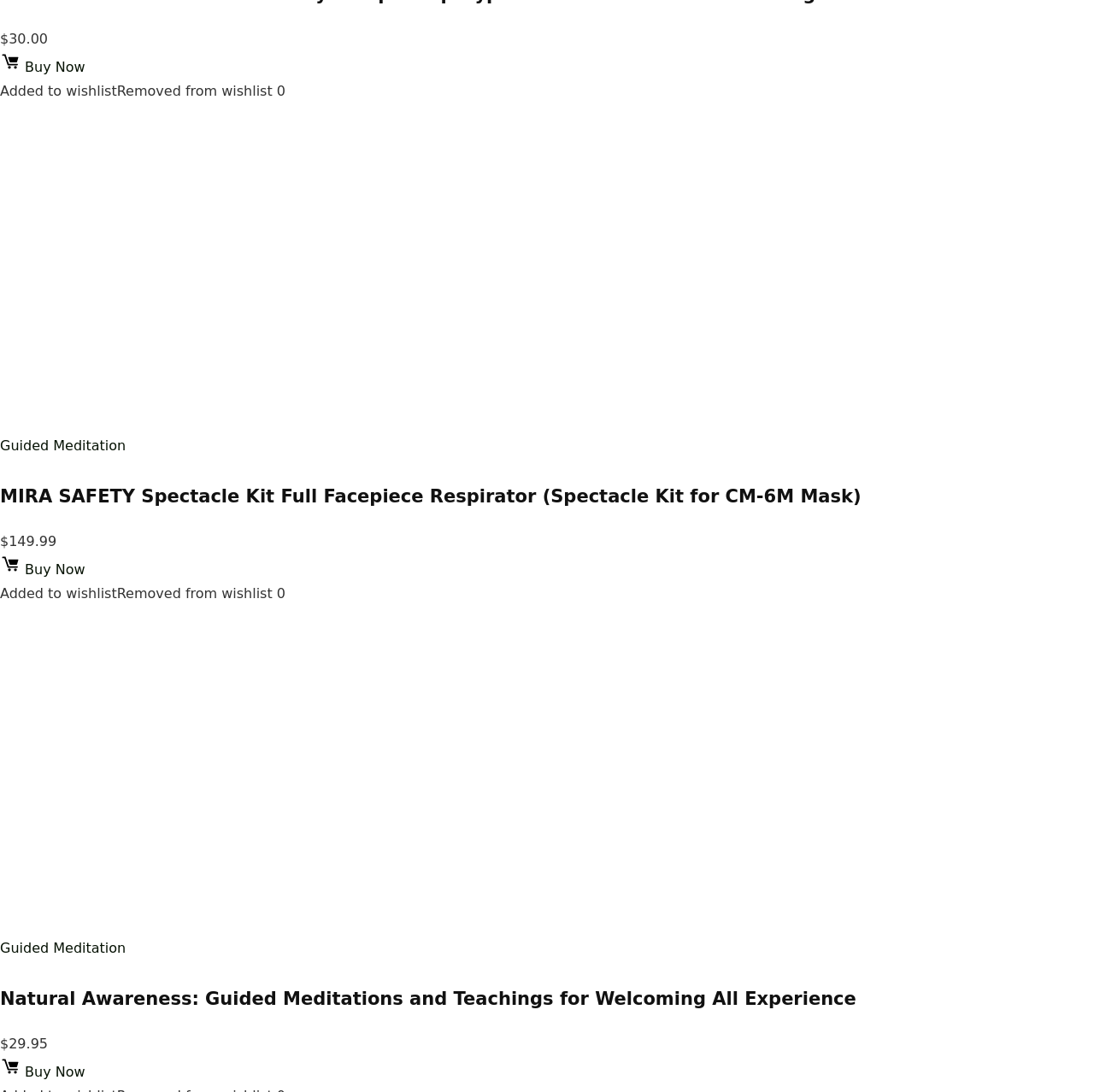What is the price of the first product?
Could you answer the question with a detailed and thorough explanation?

I found the price of the first product by looking at the StaticText element with the text '$30.00' which is located near the heading element with no text.